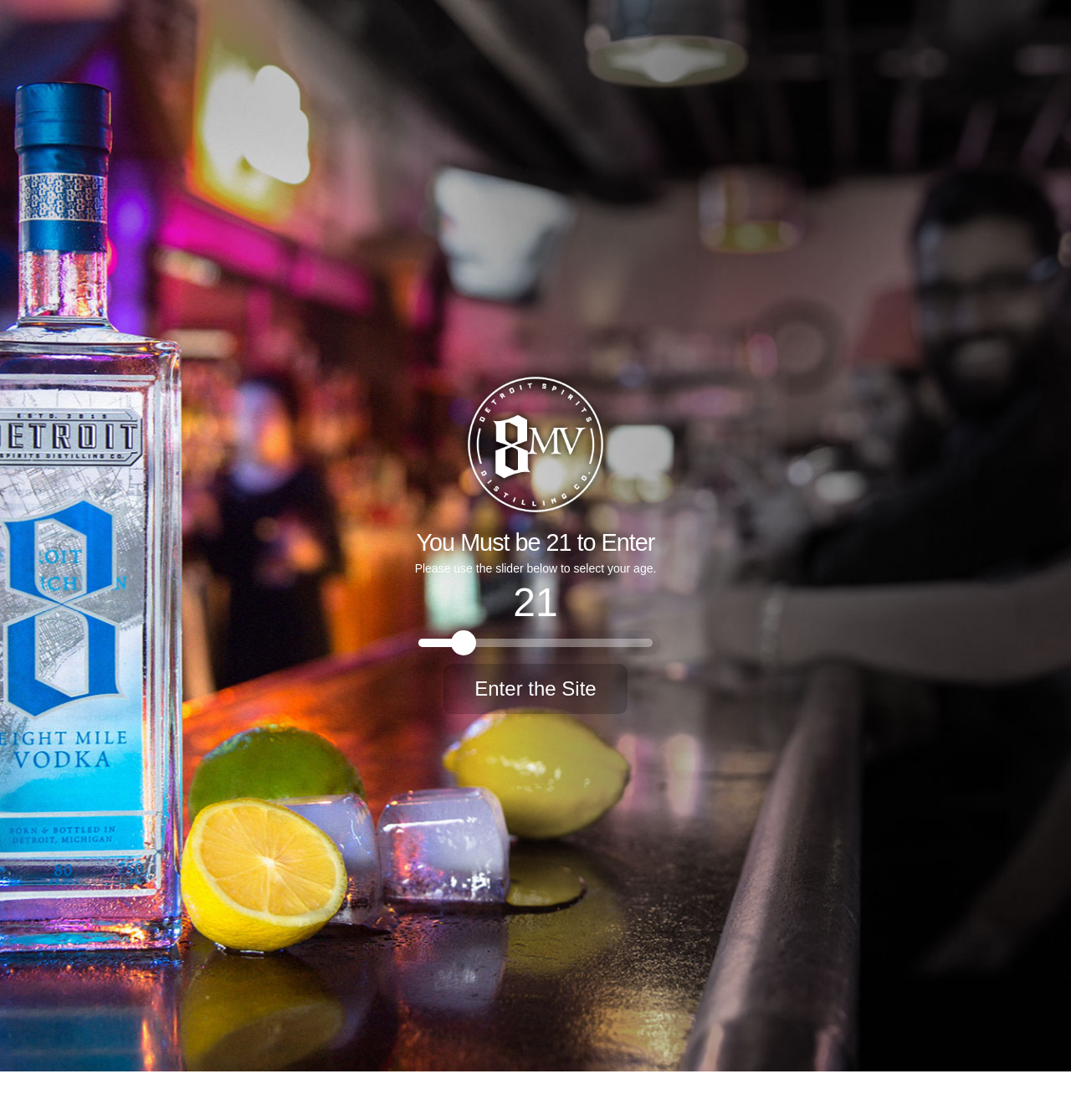Find the bounding box coordinates of the clickable region needed to perform the following instruction: "Read Latest Club News". The coordinates should be provided as four float numbers between 0 and 1, i.e., [left, top, right, bottom].

None